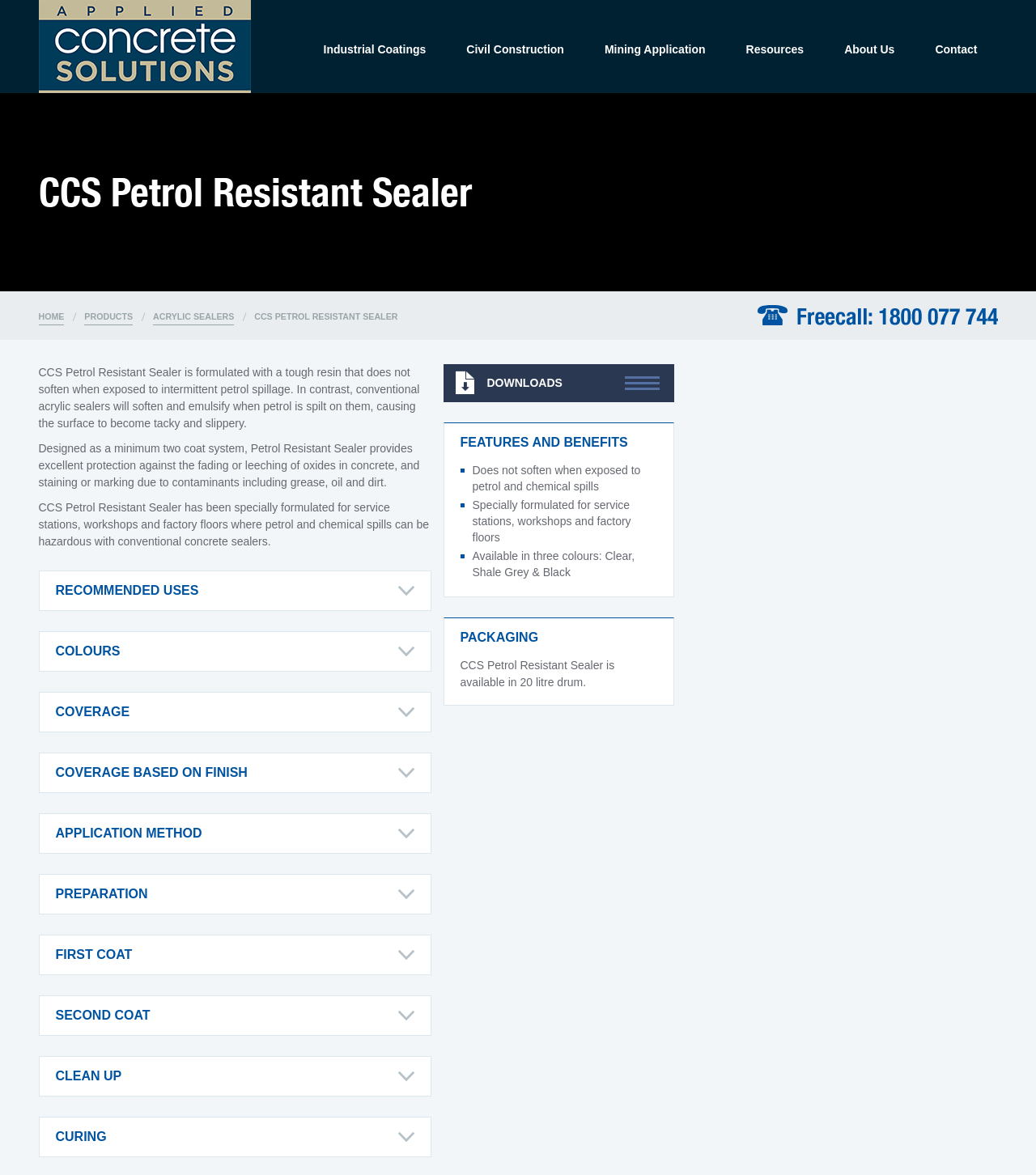How many colours are available for CCS Petrol Resistant Sealer?
From the image, respond with a single word or phrase.

Three